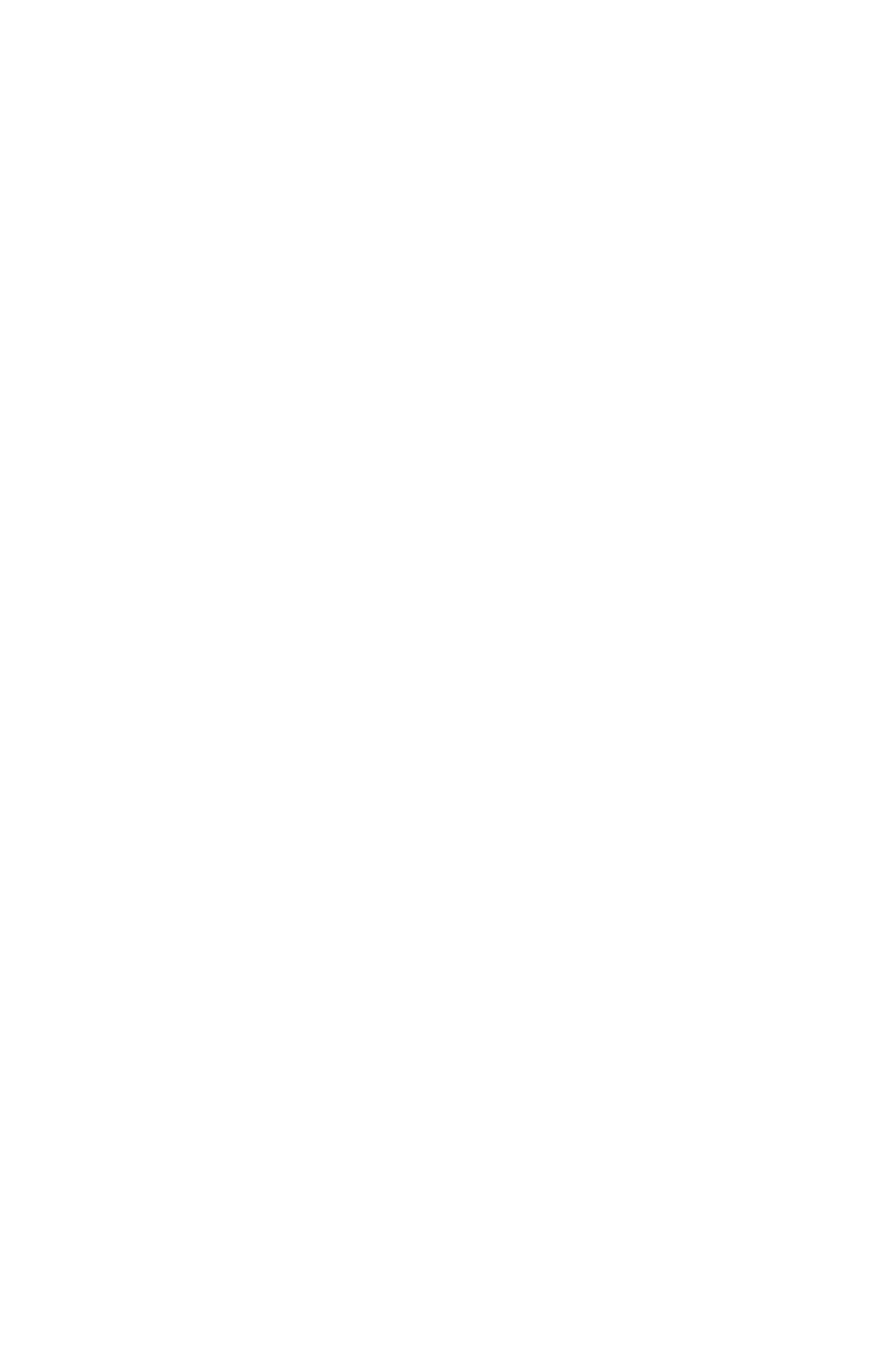Identify the bounding box coordinates of the clickable region to carry out the given instruction: "view July 2019".

[0.24, 0.137, 0.419, 0.169]